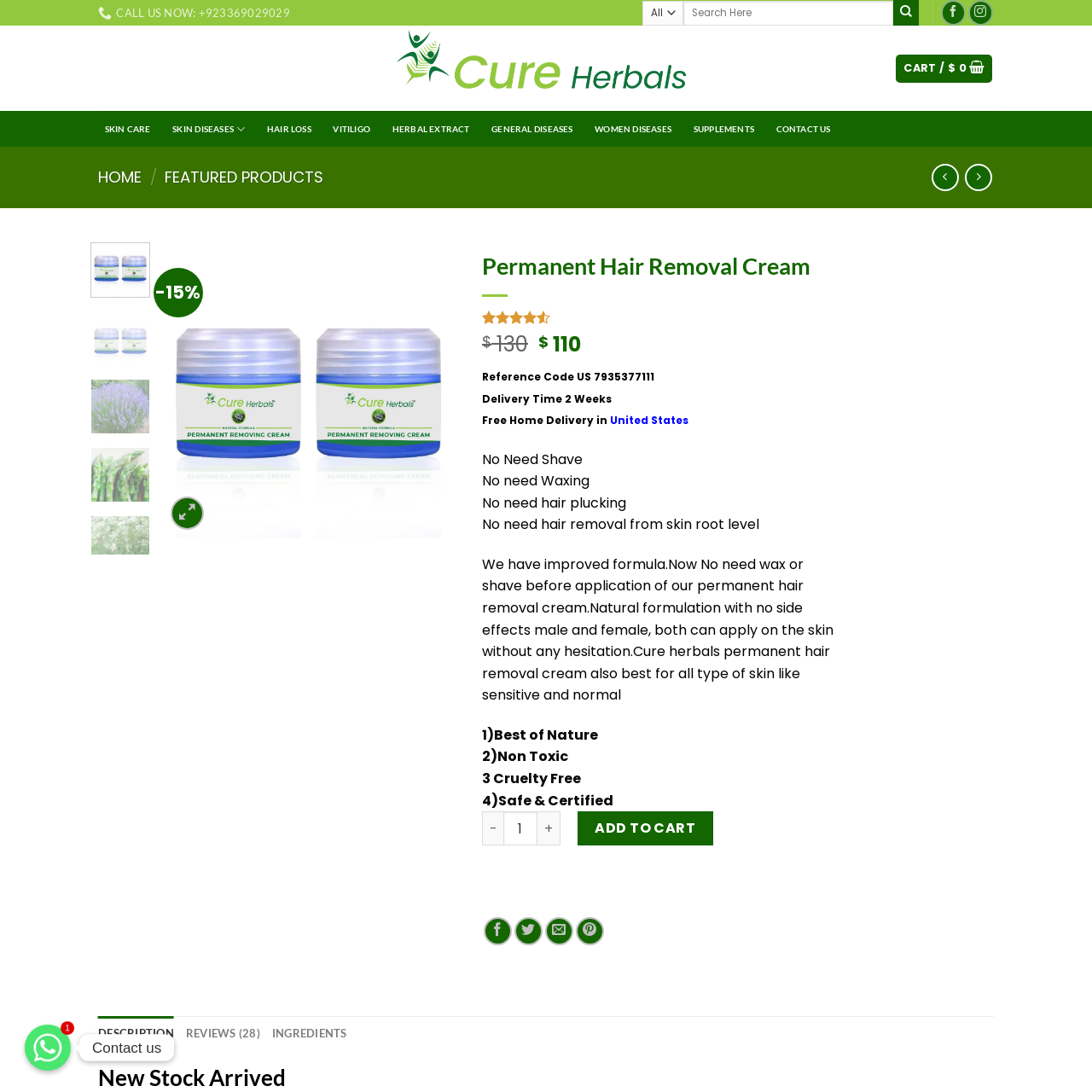What is the purpose of highlighting the product's reputation?
Please examine the image within the red bounding box and provide your answer using just one word or phrase.

To encourage potential buyers